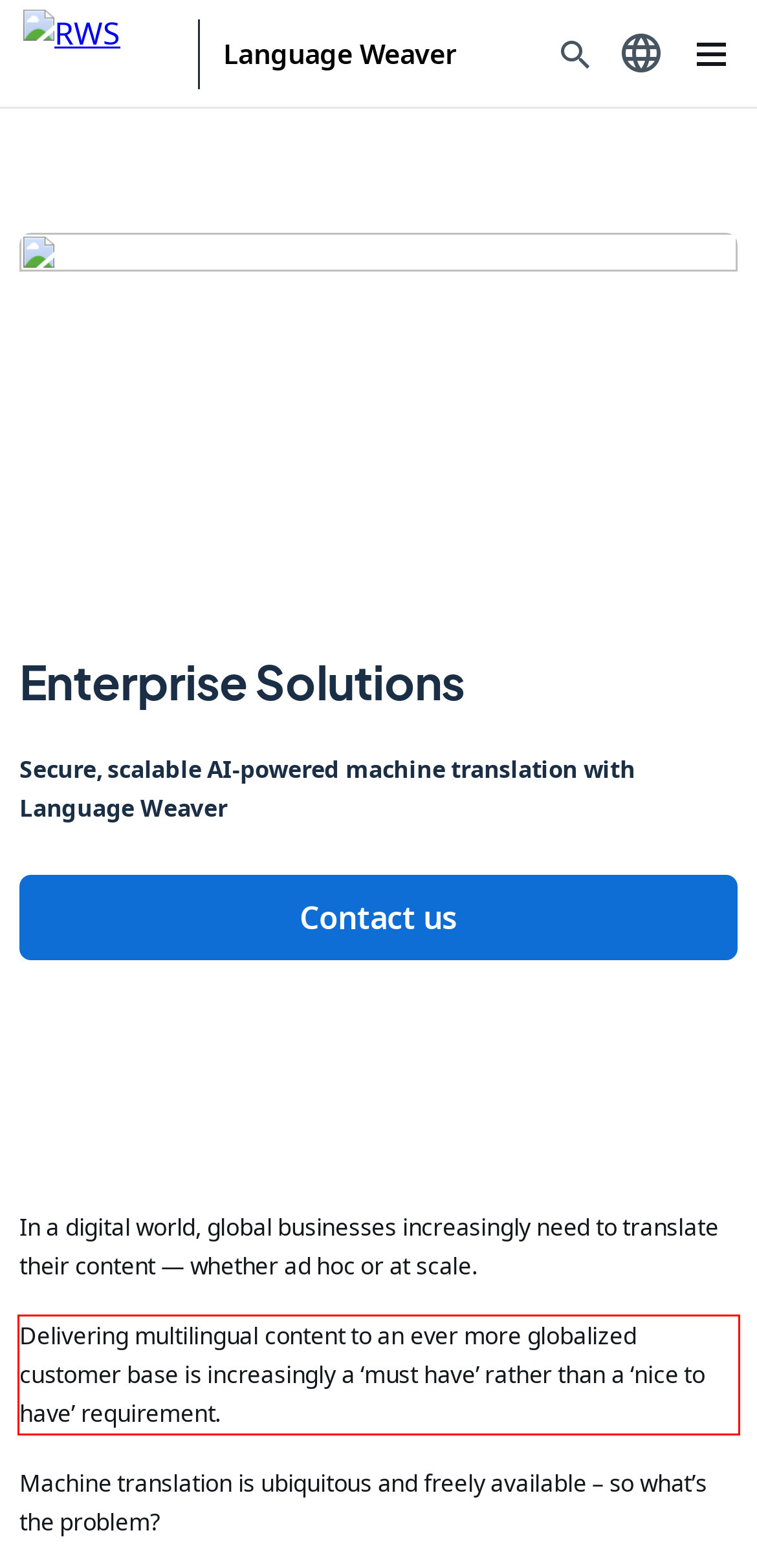With the given screenshot of a webpage, locate the red rectangle bounding box and extract the text content using OCR.

Delivering multilingual content to an ever more globalized customer base is increasingly a ‘must have’ rather than a ‘nice to have’ requirement.